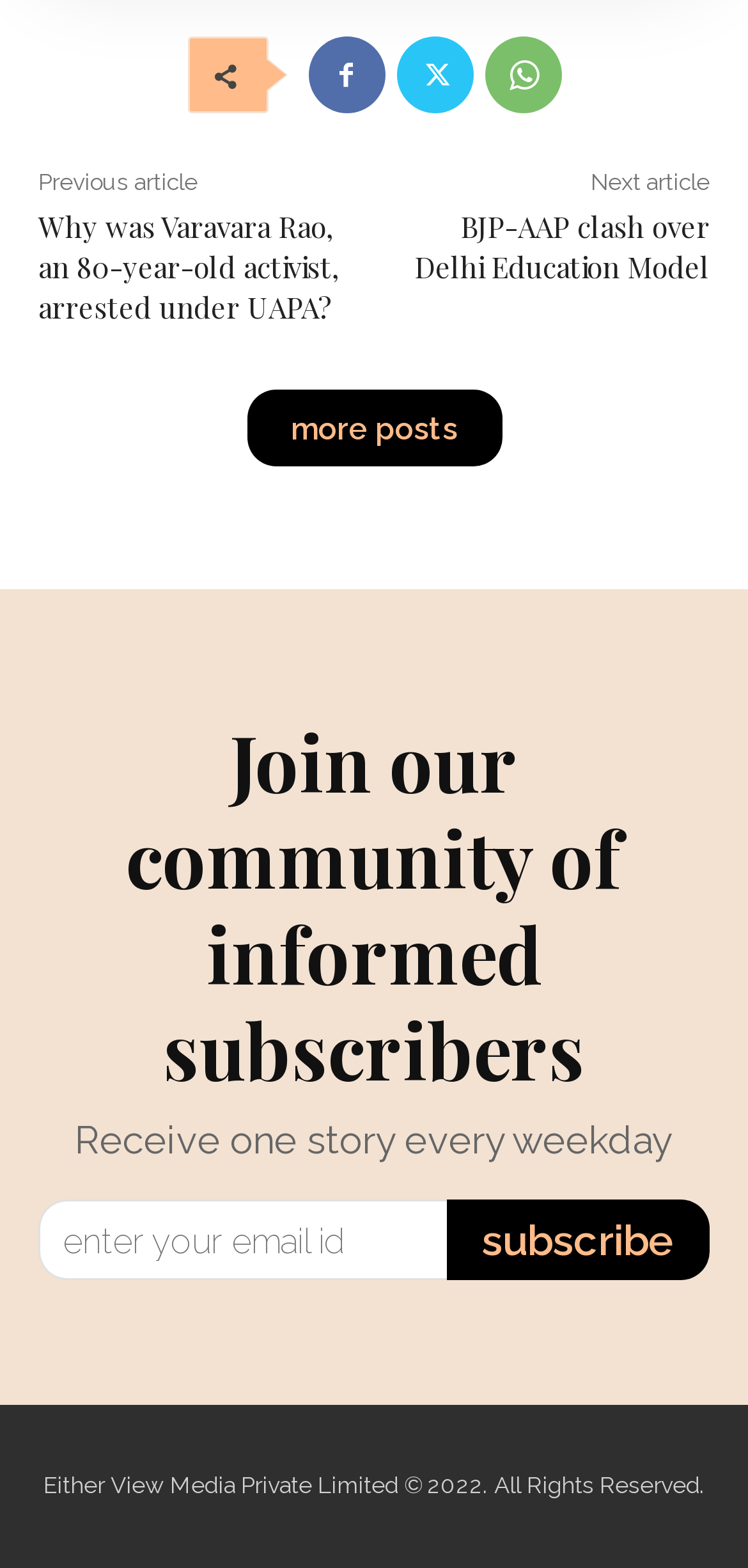Given the element description "WhatsApp" in the screenshot, predict the bounding box coordinates of that UI element.

[0.647, 0.024, 0.75, 0.073]